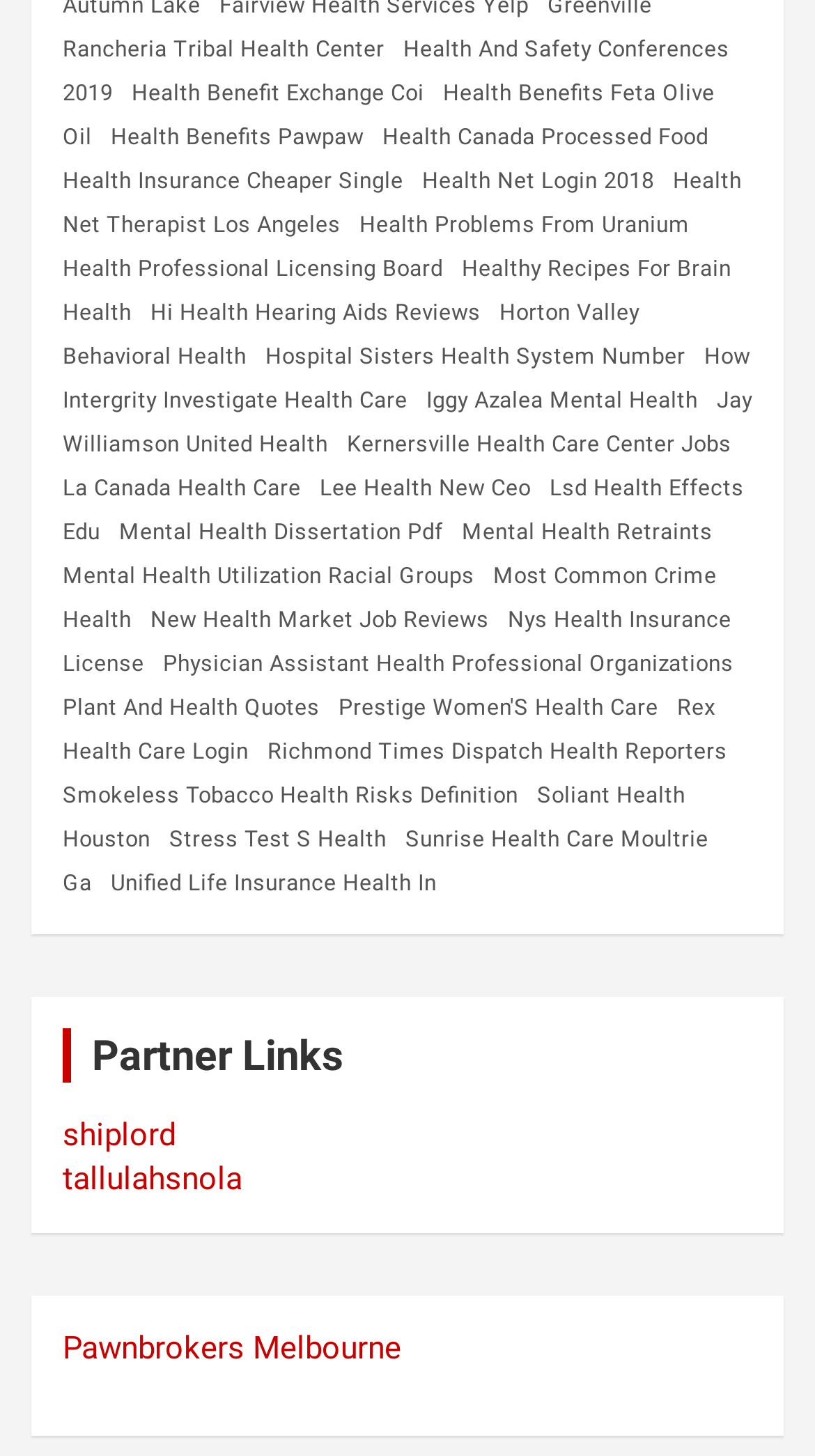Find the bounding box coordinates of the clickable area that will achieve the following instruction: "Go to Partner Links".

[0.077, 0.706, 0.923, 0.743]